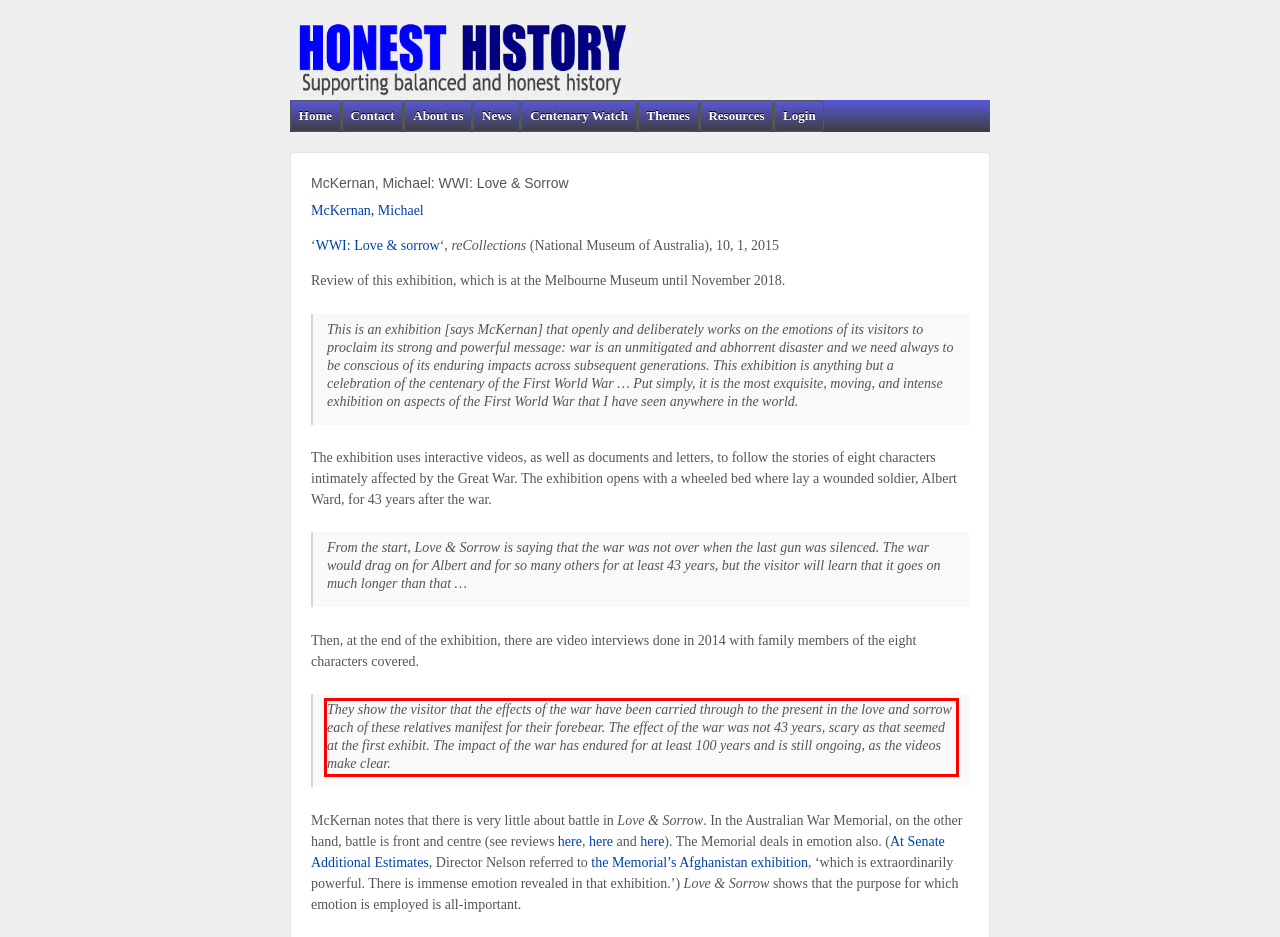Please examine the webpage screenshot and extract the text within the red bounding box using OCR.

They show the visitor that the effects of the war have been carried through to the present in the love and sorrow each of these relatives manifest for their forebear. The effect of the war was not 43 years, scary as that seemed at the first exhibit. The impact of the war has endured for at least 100 years and is still ongoing, as the videos make clear.